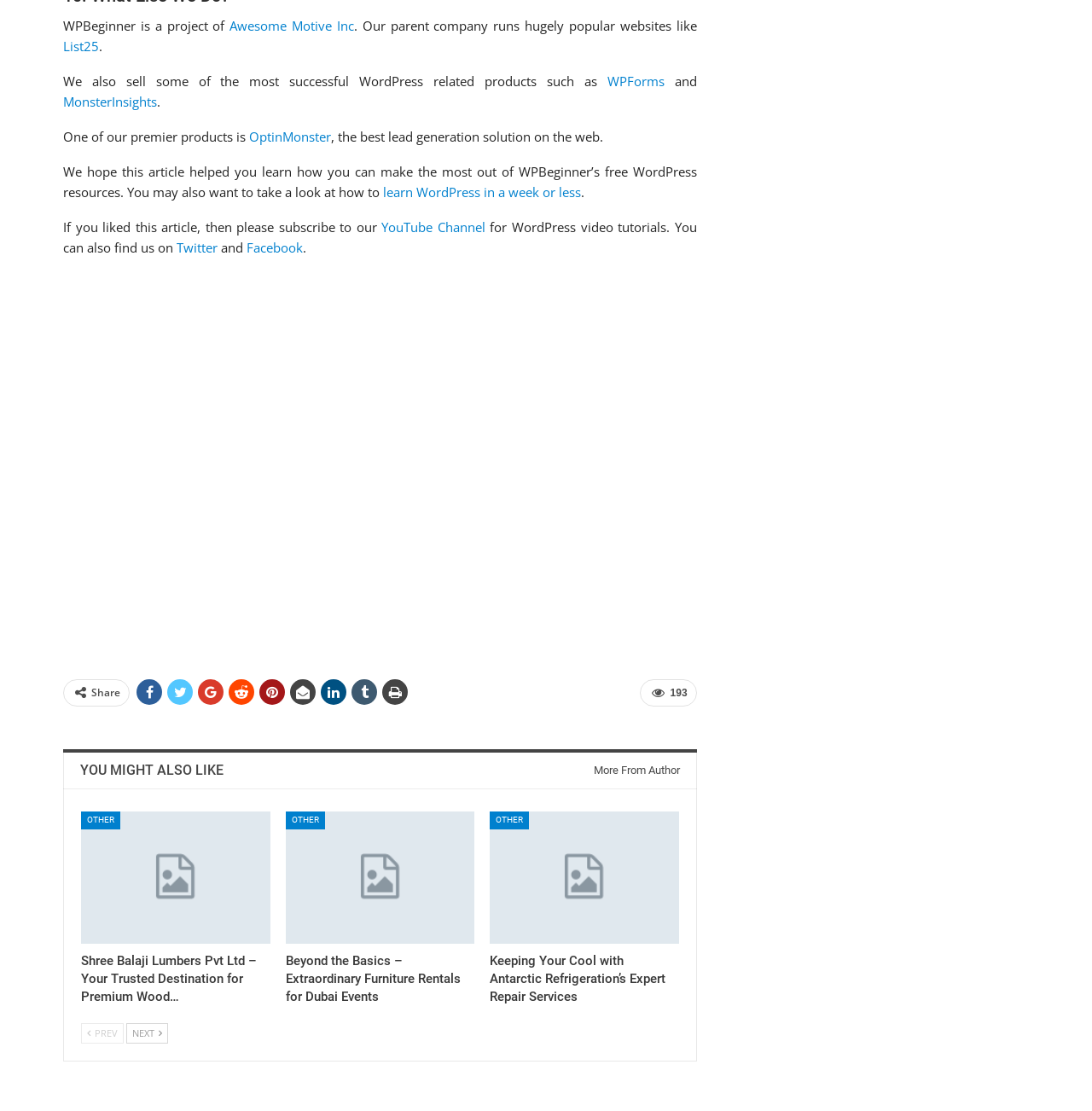How many related articles are listed?
Please provide a single word or phrase as your answer based on the image.

3